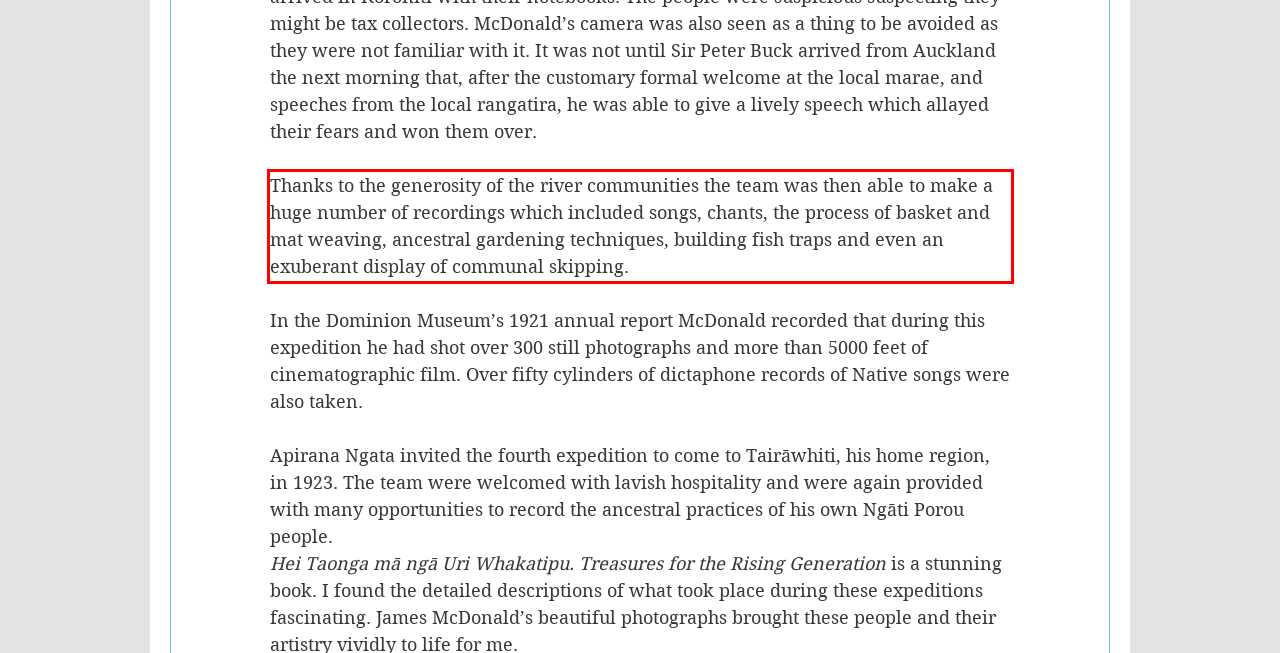Extract and provide the text found inside the red rectangle in the screenshot of the webpage.

Thanks to the generosity of the river communities the team was then able to make a huge number of recordings which included songs, chants, the process of basket and mat weaving, ancestral gardening techniques, building fish traps and even an exuberant display of communal skipping.